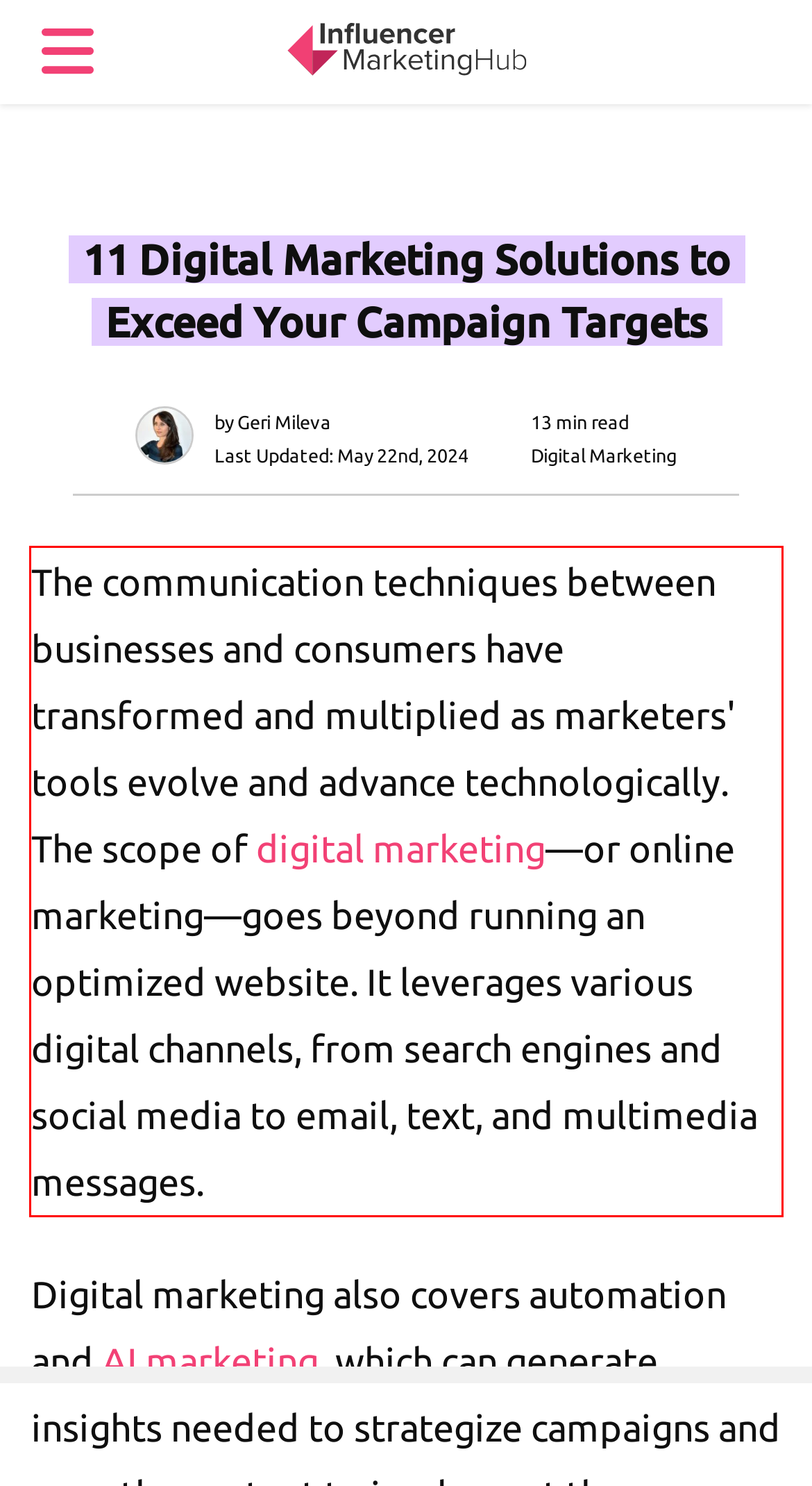Identify the text within the red bounding box on the webpage screenshot and generate the extracted text content.

The communication techniques between businesses and consumers have transformed and multiplied as marketers' tools evolve and advance technologically. The scope of digital marketing—or online marketing—goes beyond running an optimized website. It leverages various digital channels, from search engines and social media to email, text, and multimedia messages.